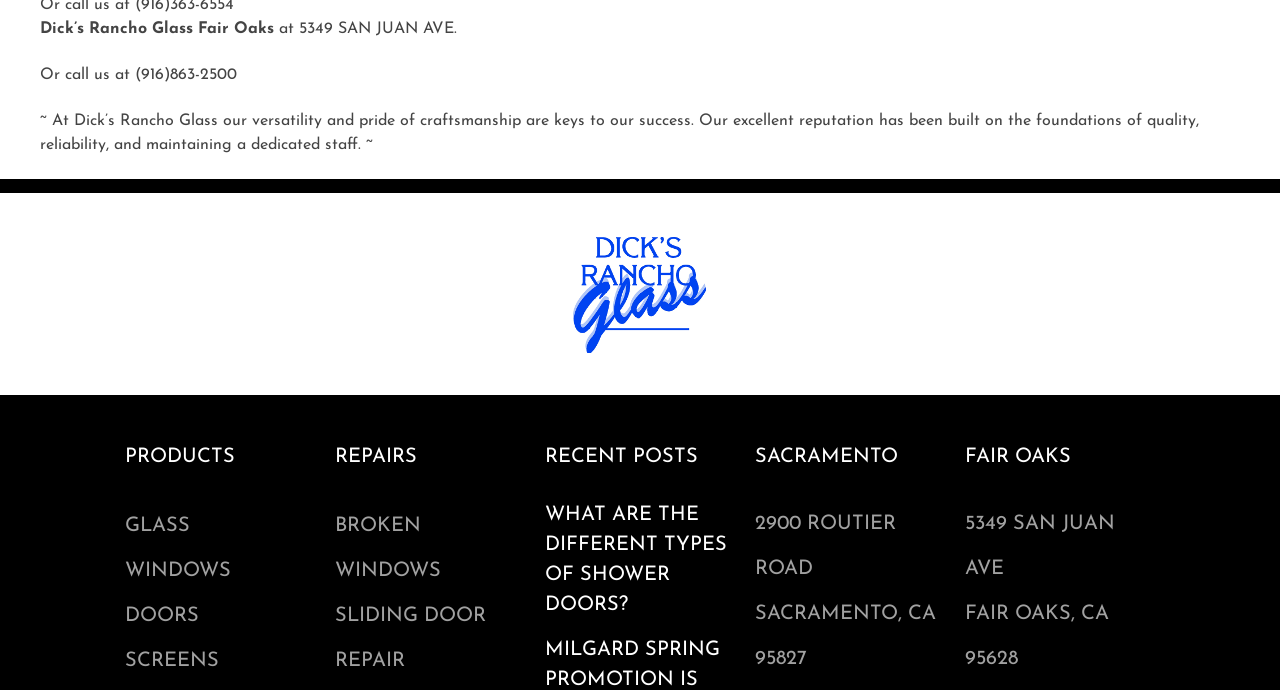Highlight the bounding box coordinates of the element that should be clicked to carry out the following instruction: "Click the 'RECENT POSTS' link". The coordinates must be given as four float numbers ranging from 0 to 1, i.e., [left, top, right, bottom].

[0.426, 0.63, 0.545, 0.696]